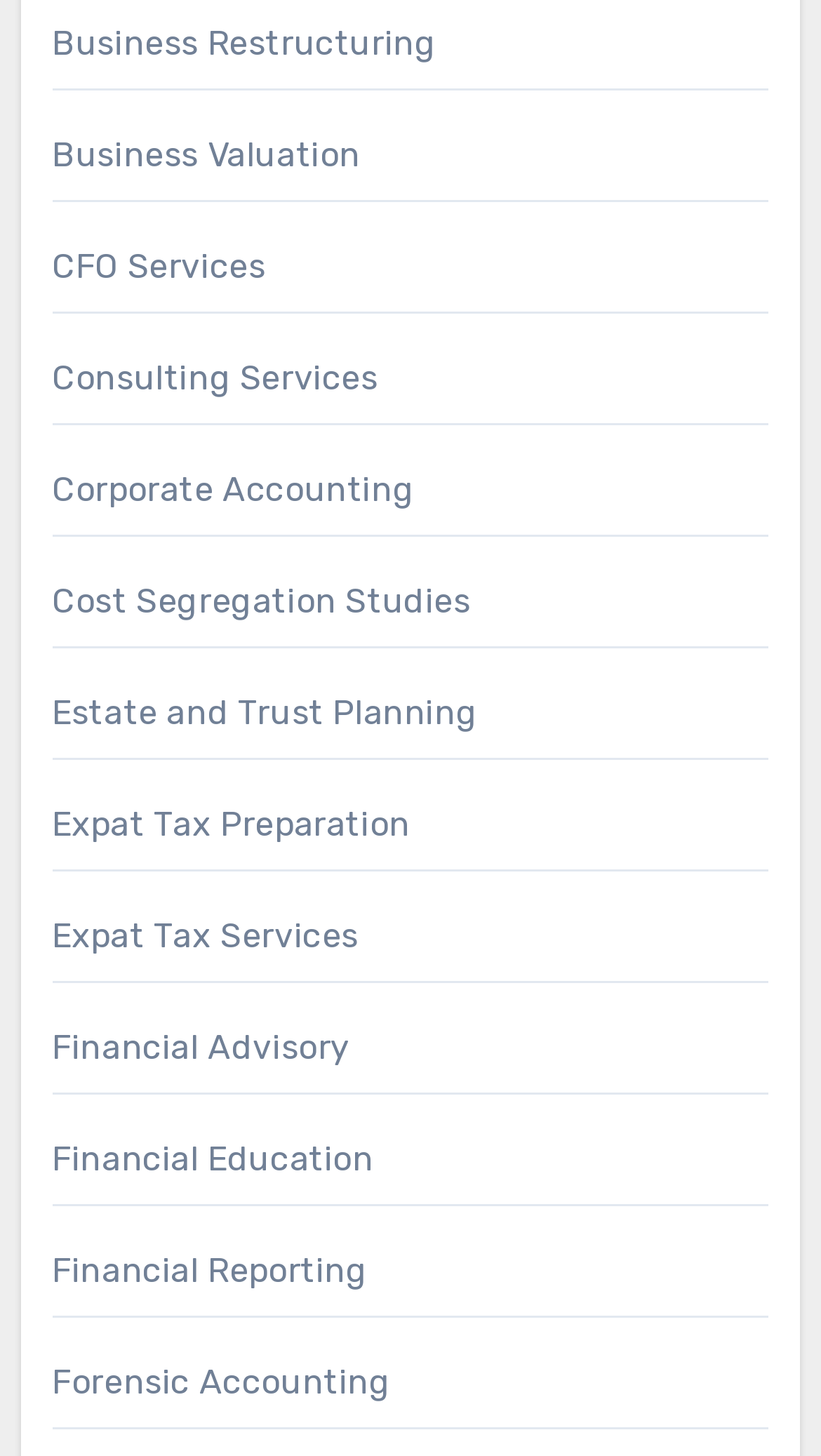Given the element description, predict the bounding box coordinates in the format (top-left x, top-left y, bottom-right x, bottom-right y), using floating point numbers between 0 and 1: BACK TO: Cylinders Products

None